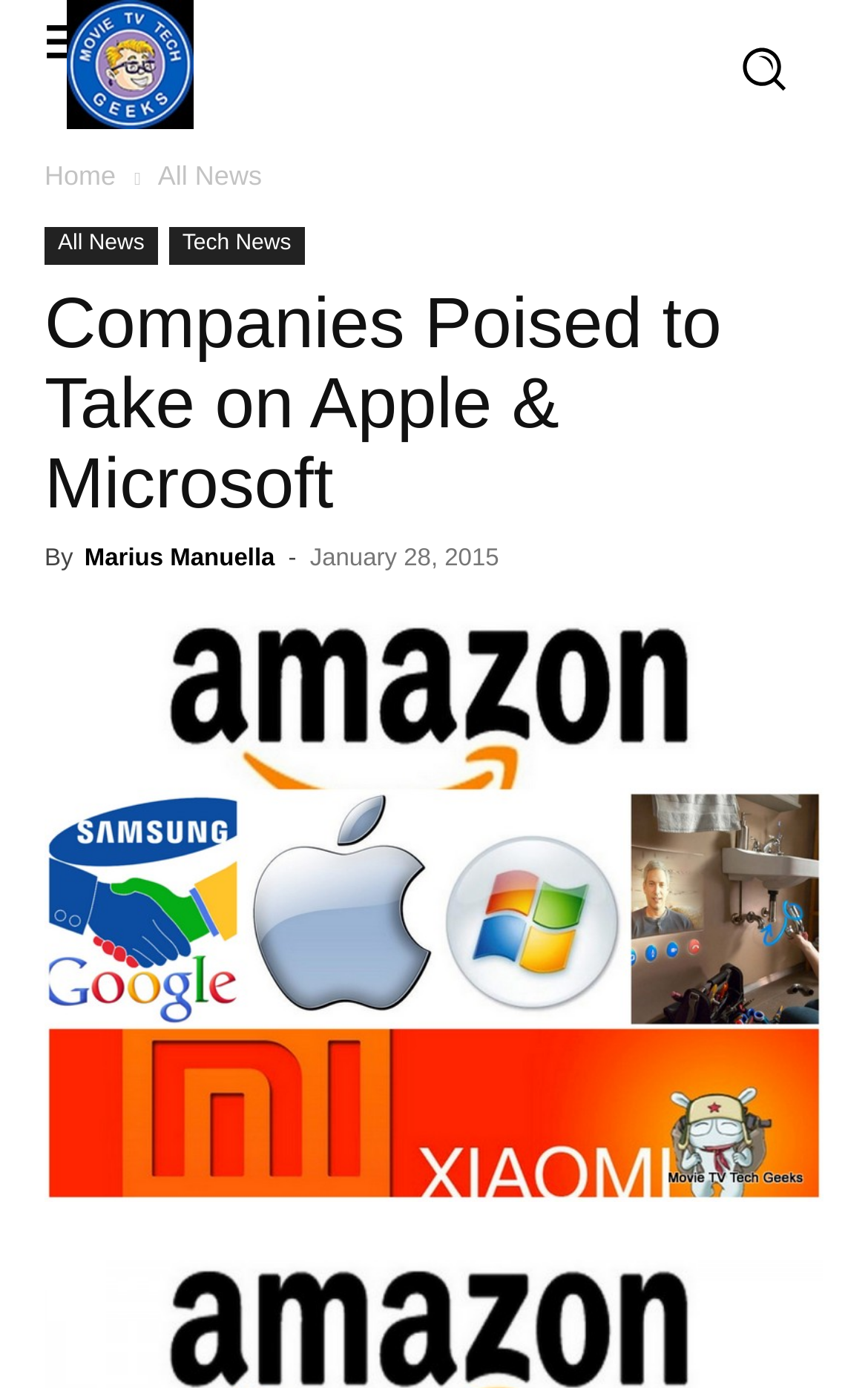Find the bounding box coordinates for the UI element that matches this description: "Marius Manuella".

[0.097, 0.393, 0.317, 0.412]